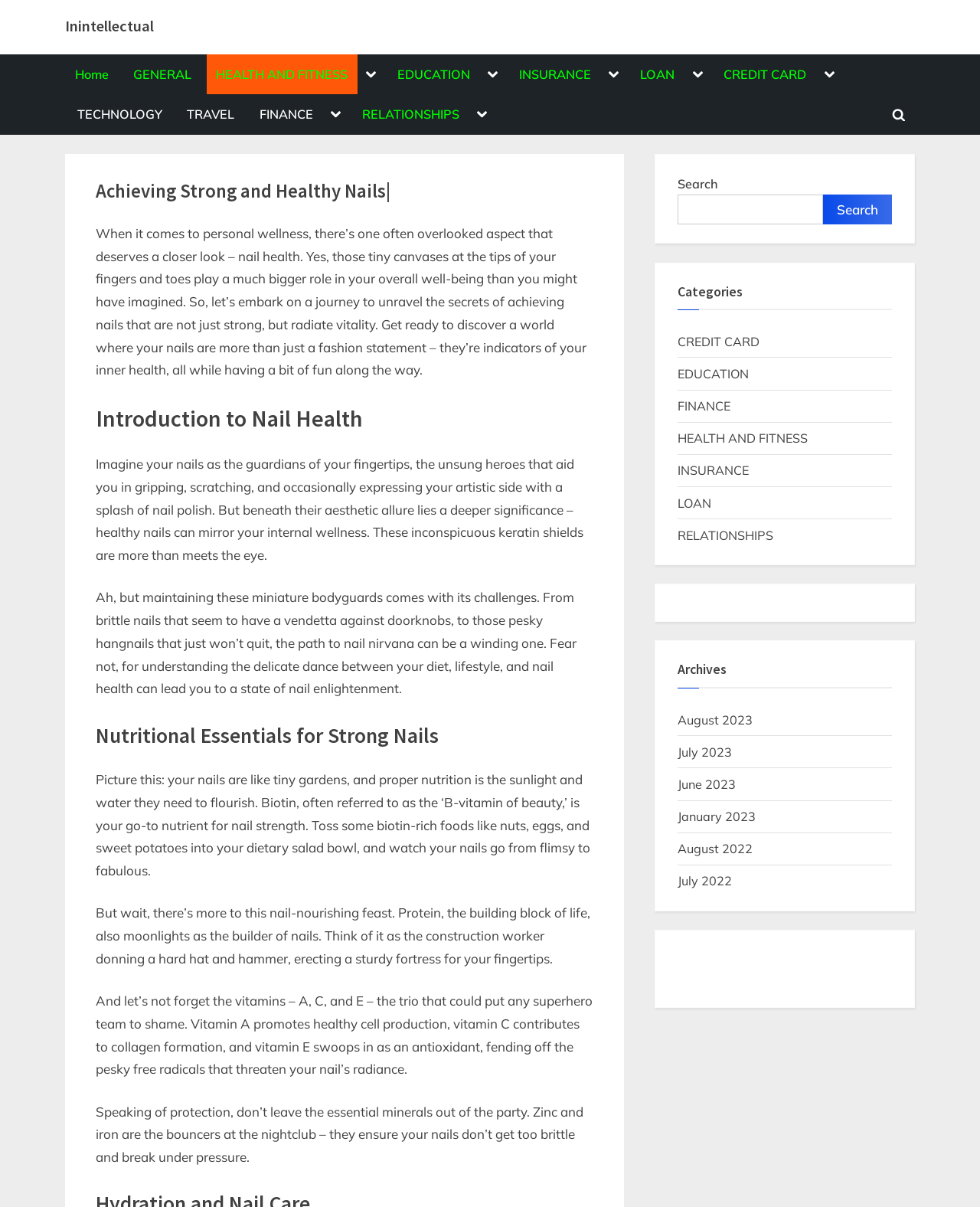Carefully examine the image and provide an in-depth answer to the question: What is the function of the 'Primary Menu'?

The 'Primary Menu' is located at the top of the webpage and provides a way for users to navigate through the webpage's content, with links to various categories and subtopics.